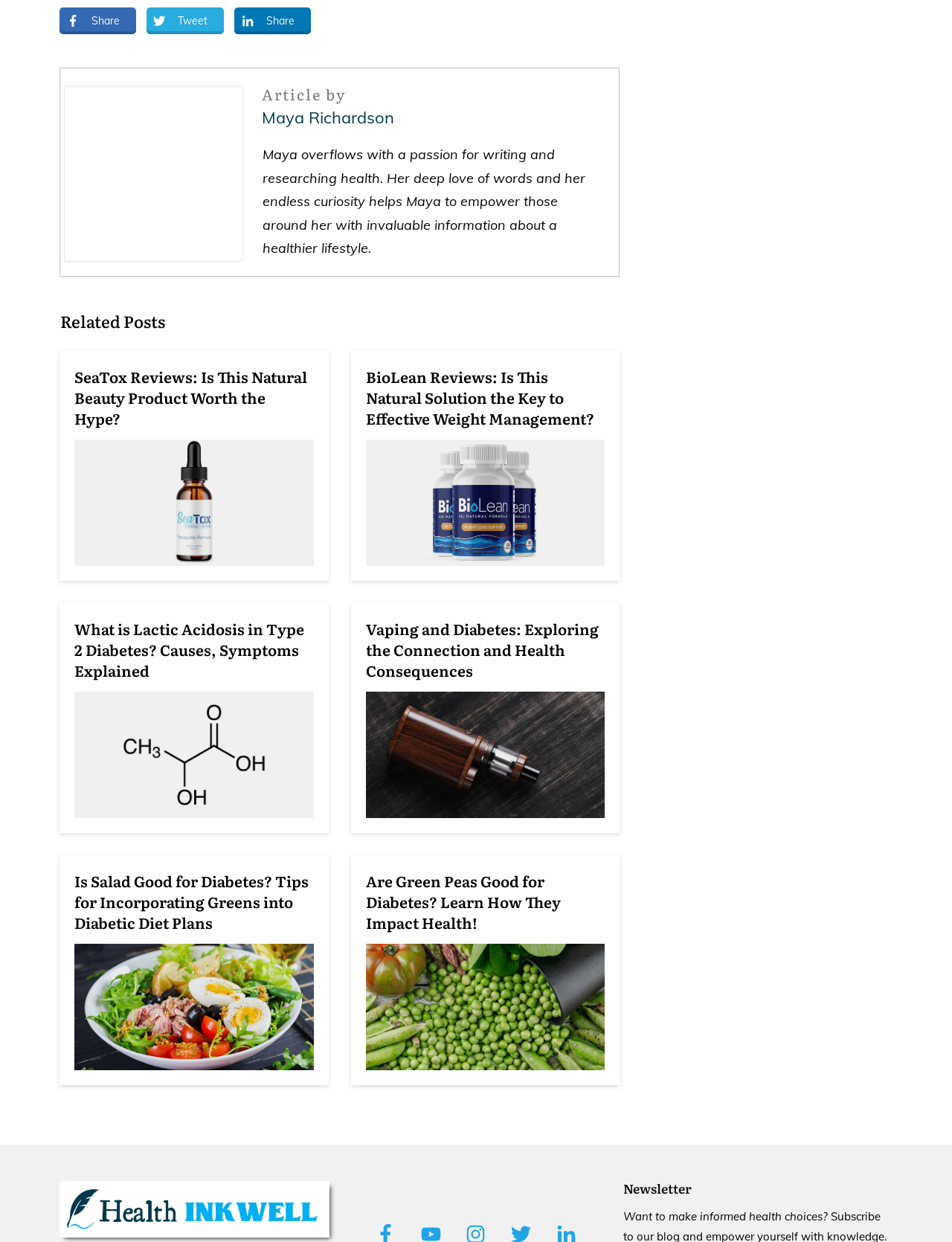Please identify the bounding box coordinates of the element's region that needs to be clicked to fulfill the following instruction: "Share the article". The bounding box coordinates should consist of four float numbers between 0 and 1, i.e., [left, top, right, bottom].

[0.063, 0.007, 0.127, 0.027]